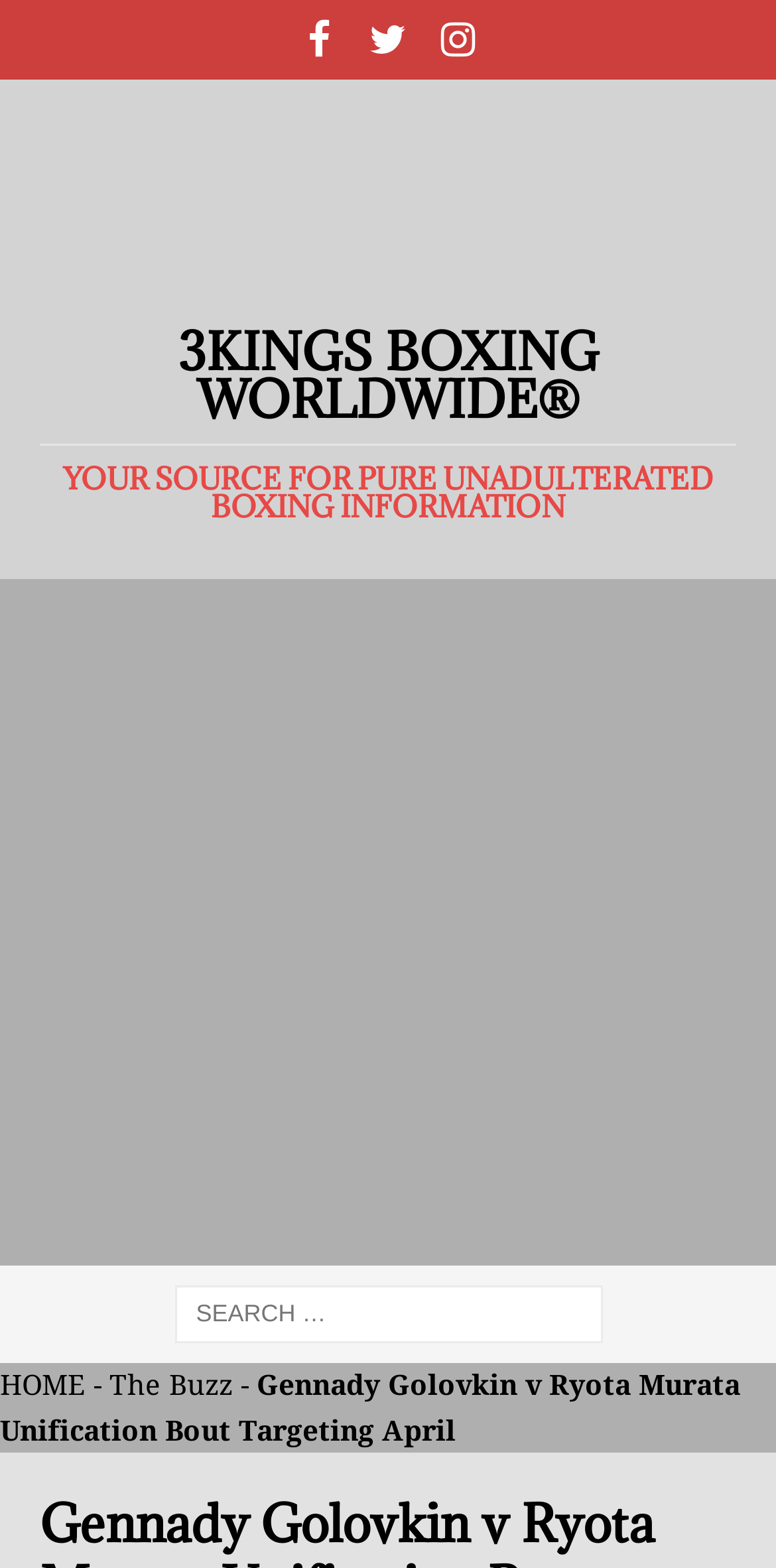What is the main topic of this website?
By examining the image, provide a one-word or phrase answer.

Boxing